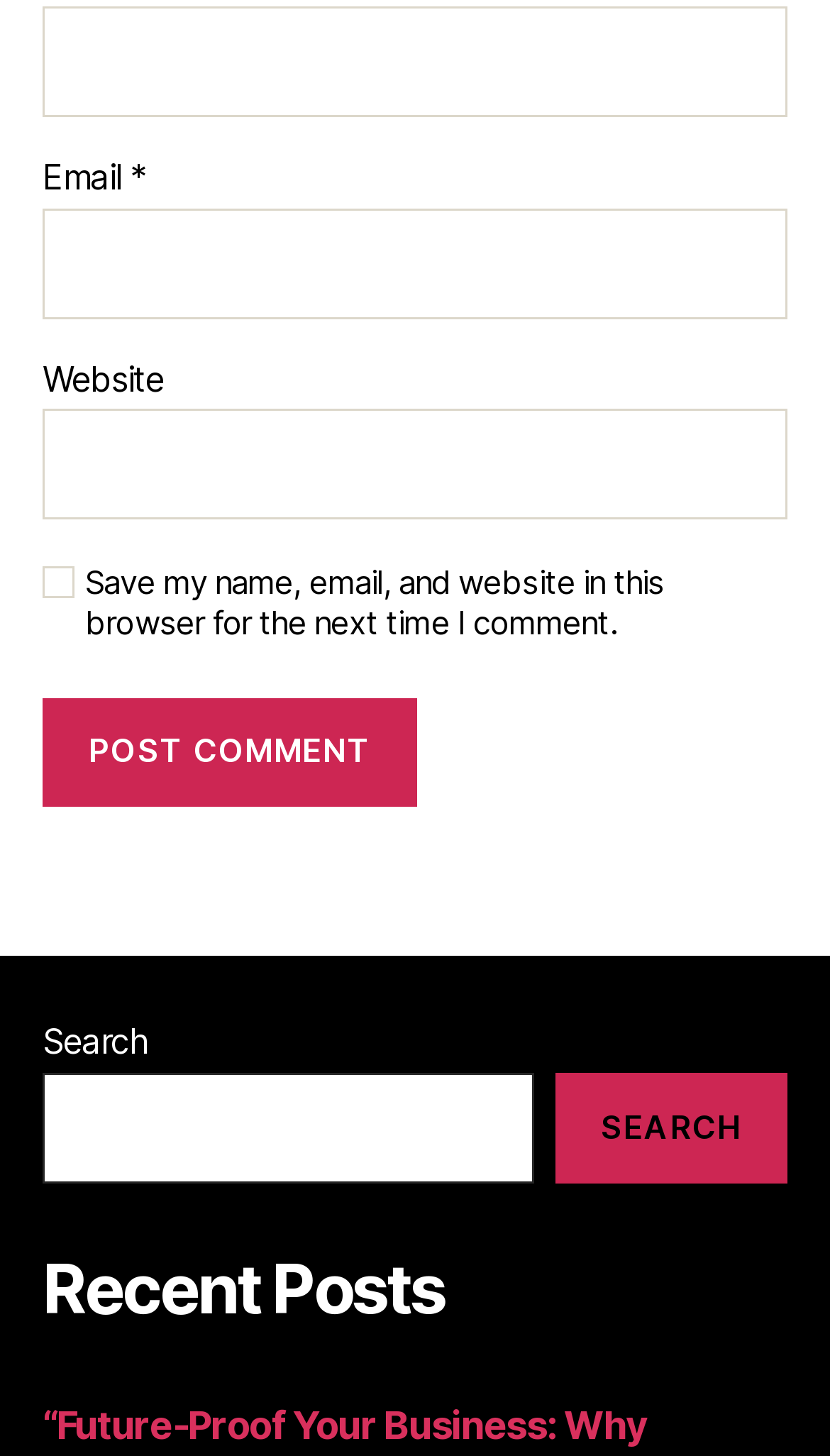What is the title of the section below the search box?
Answer the question with as much detail as you can, using the image as a reference.

The section below the search box has a heading element with the text 'Recent Posts', which indicates that it displays a list of recent posts on the website.